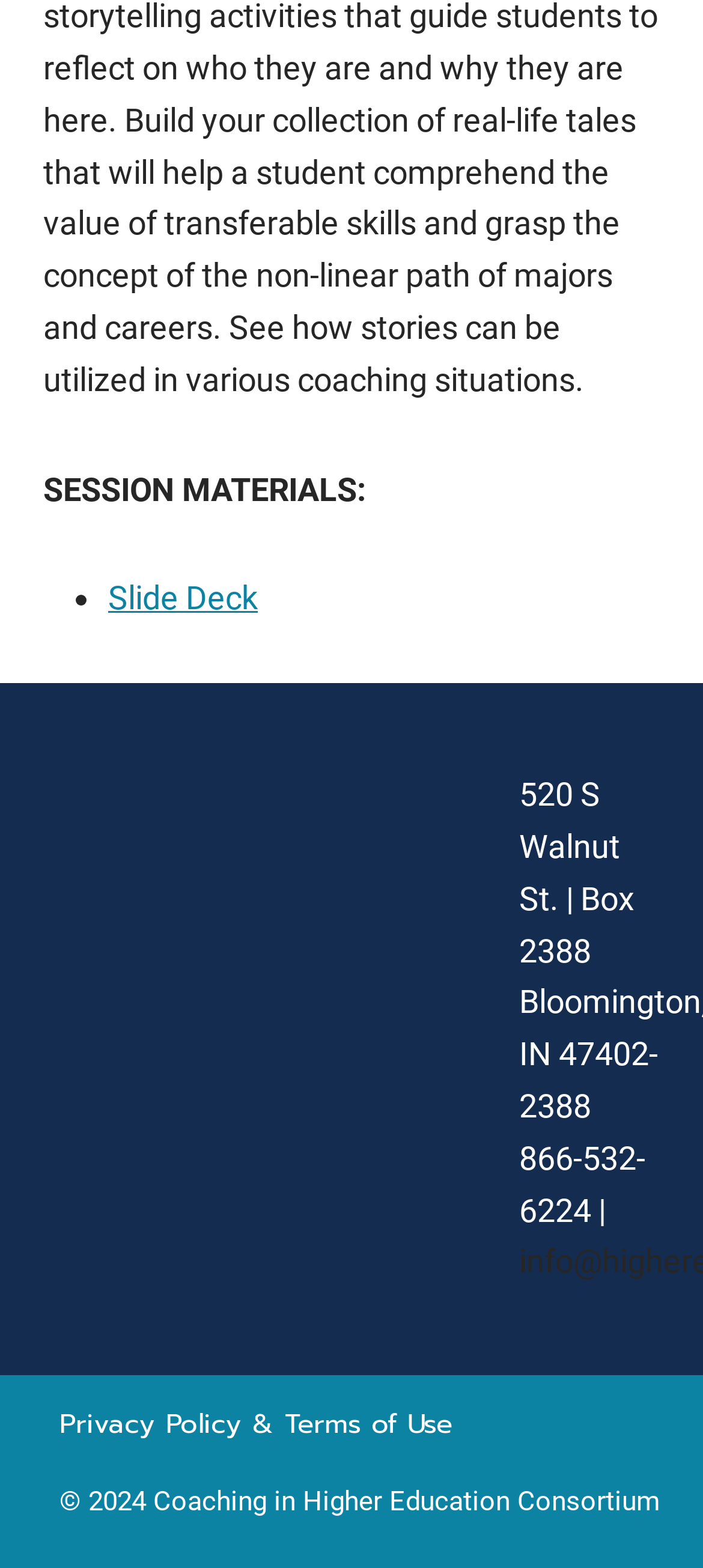What is the name of the consortium mentioned on the webpage?
Using the visual information, respond with a single word or phrase.

Coaching in Higher Education Consortium